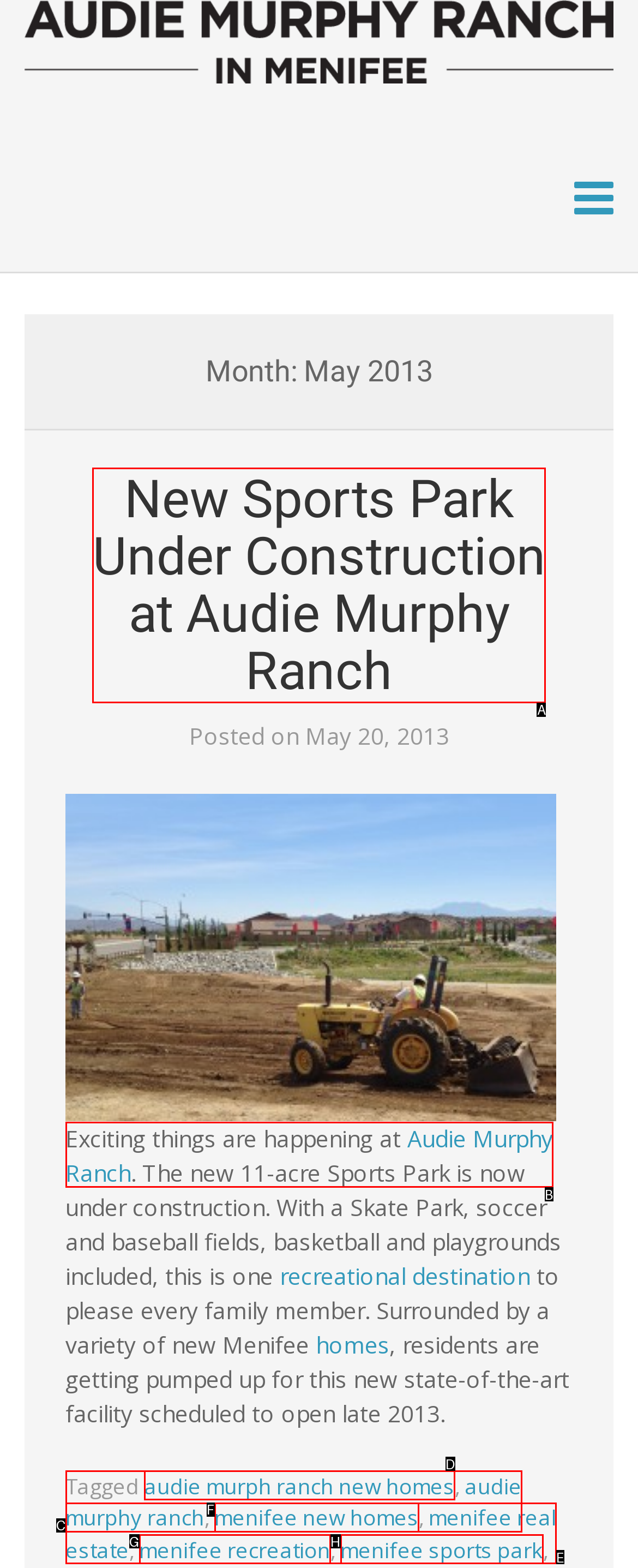Based on the given description: Audie Murphy Ranch, identify the correct option and provide the corresponding letter from the given choices directly.

B